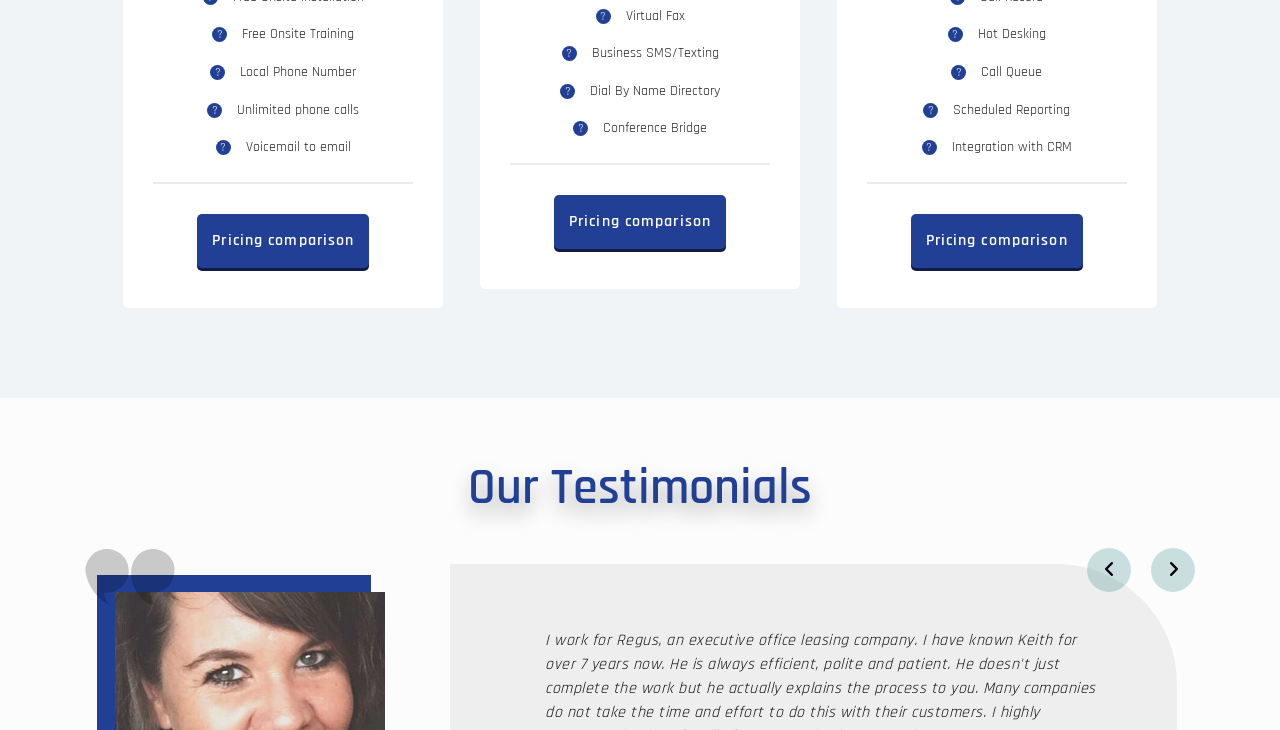Determine the bounding box coordinates of the UI element that matches the following description: "Pricing comparison". The coordinates should be four float numbers between 0 and 1 in the format [left, top, right, bottom].

[0.444, 0.289, 0.556, 0.318]